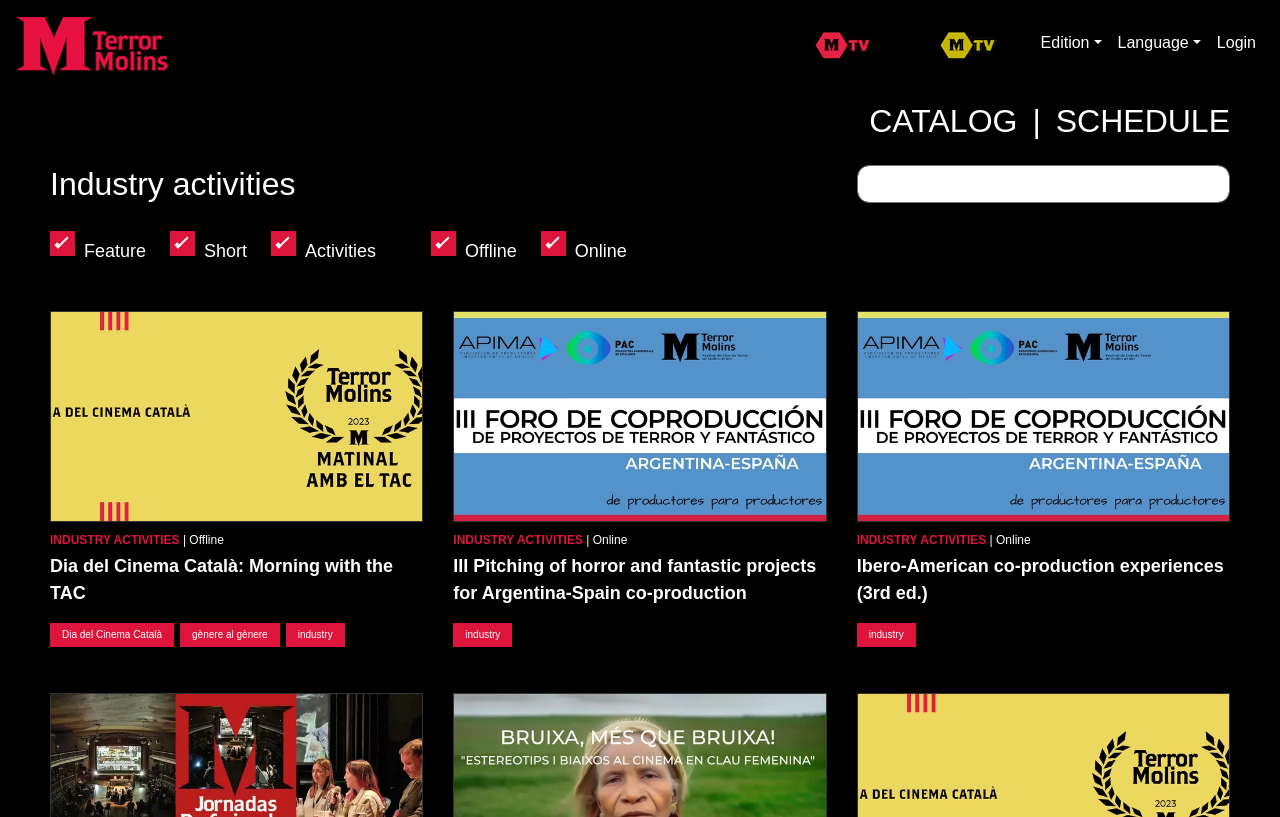Please identify the bounding box coordinates of the element's region that needs to be clicked to fulfill the following instruction: "Search for industry activities". The bounding box coordinates should consist of four float numbers between 0 and 1, i.e., [left, top, right, bottom].

[0.669, 0.202, 0.961, 0.248]